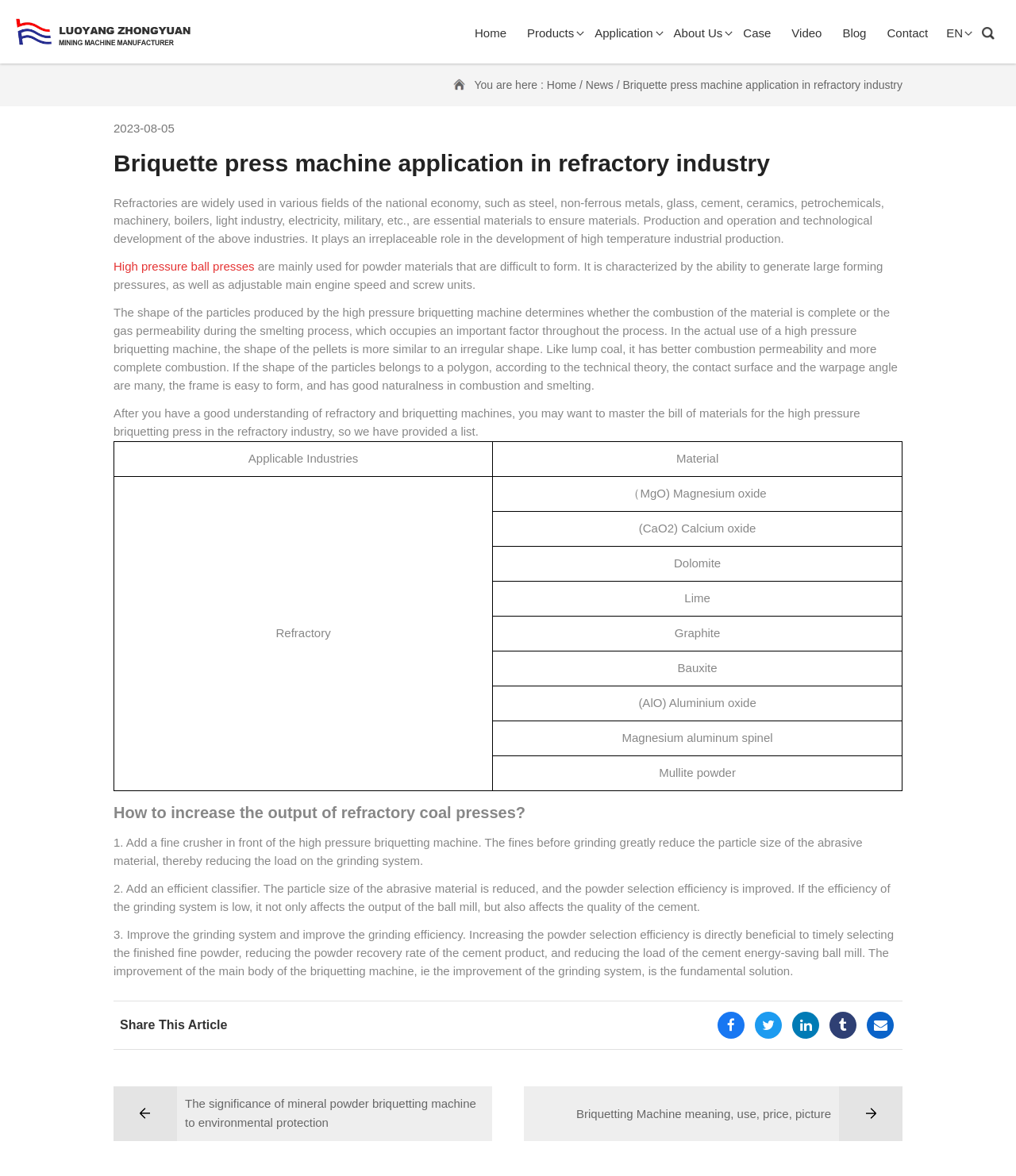Find the bounding box coordinates of the clickable area that will achieve the following instruction: "Read the article about 'Briquetting Machine meaning, use, price, picture'".

[0.516, 0.924, 0.888, 0.97]